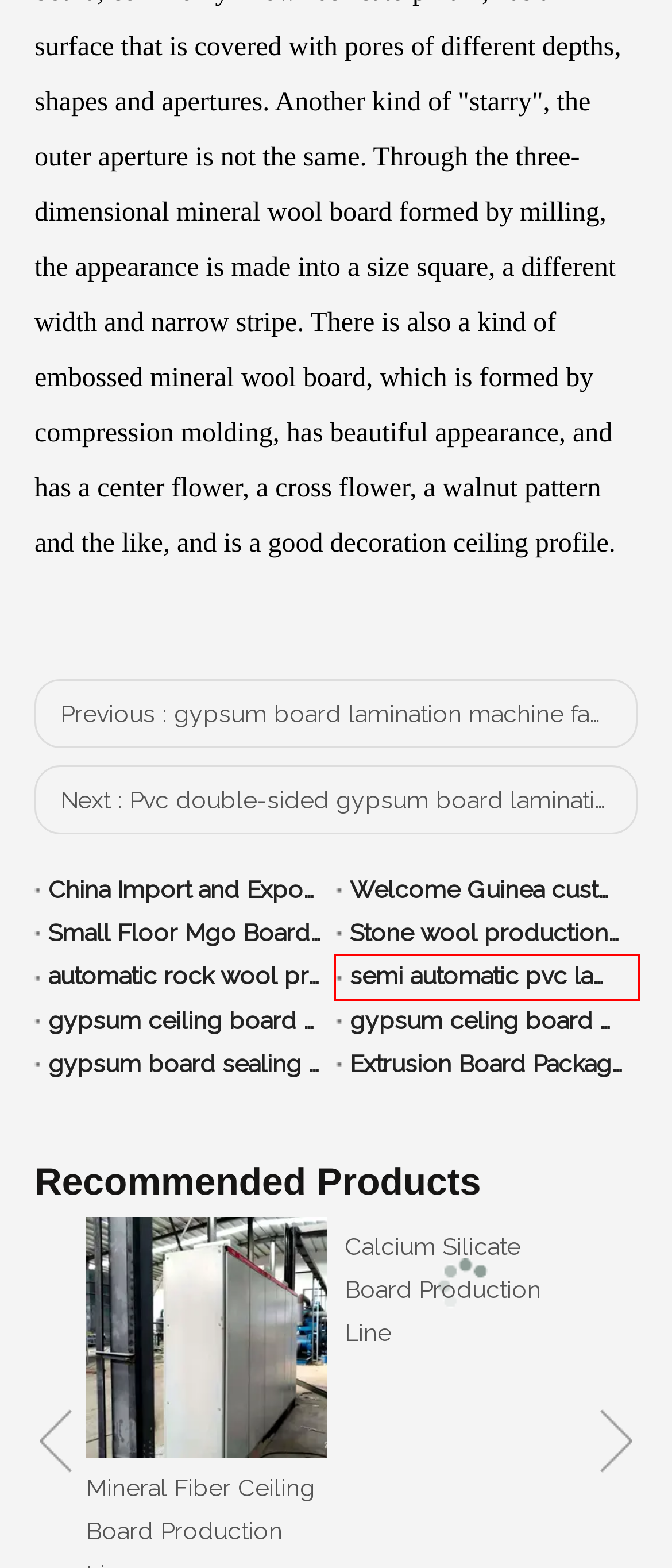You are given a screenshot showing a webpage with a red bounding box. Perform OCR to capture the text within the red bounding box.

semi automatic pvc laminated gypsum ceiling tile board making machine gypsum board laminating machine production line gypsum ceiling tile lemination machine